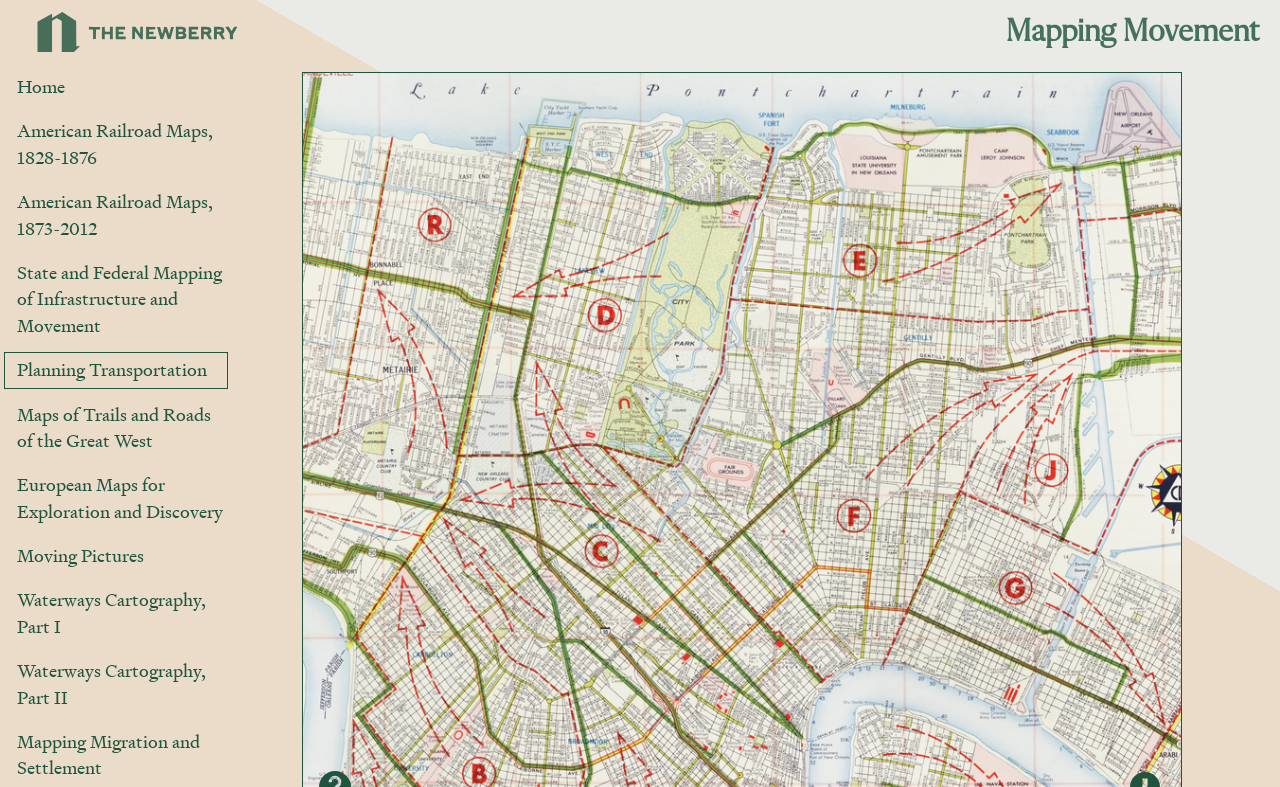How many links are on the top left?
Refer to the image and respond with a one-word or short-phrase answer.

9